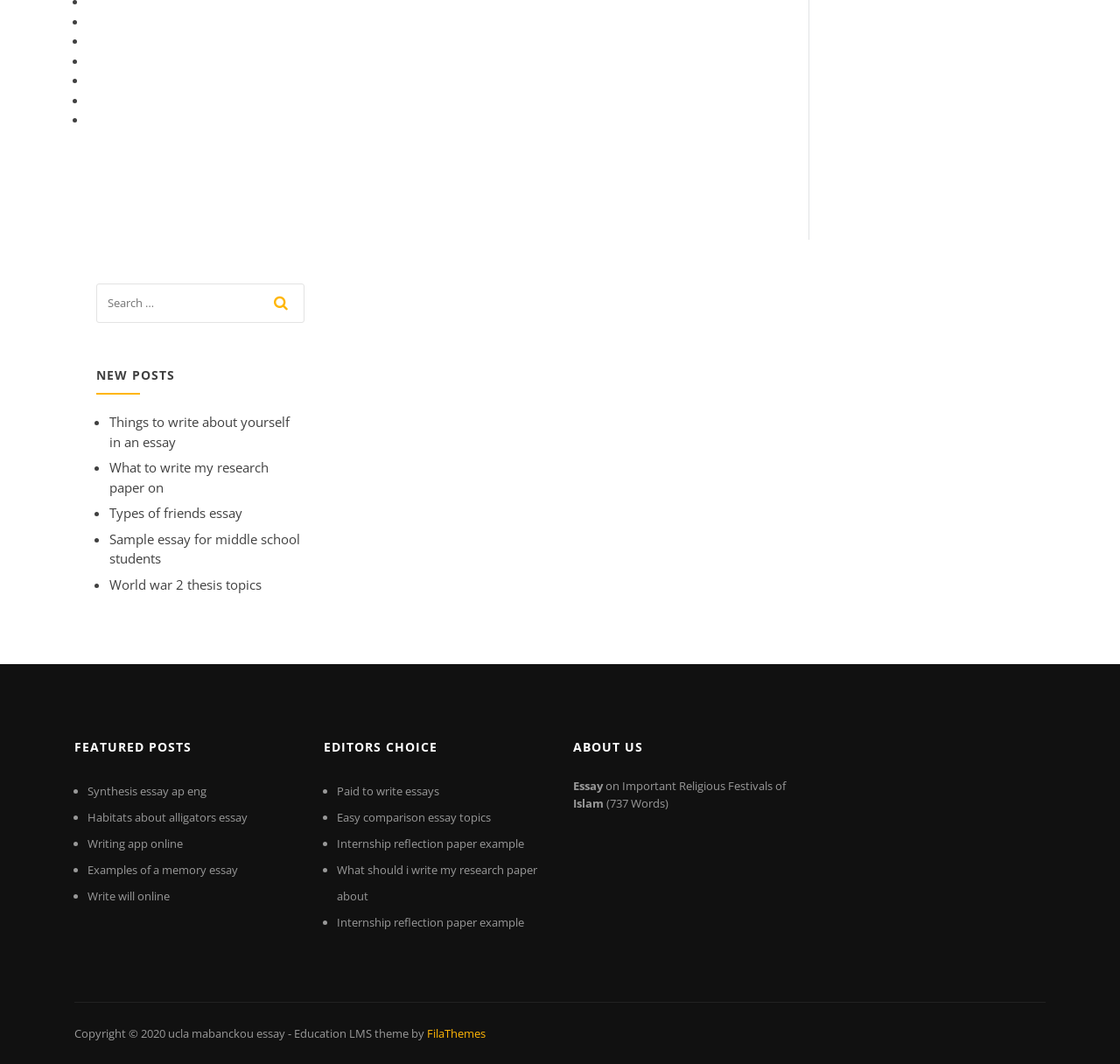Locate the bounding box of the UI element defined by this description: "Examples of a memory essay". The coordinates should be given as four float numbers between 0 and 1, formatted as [left, top, right, bottom].

[0.078, 0.81, 0.212, 0.825]